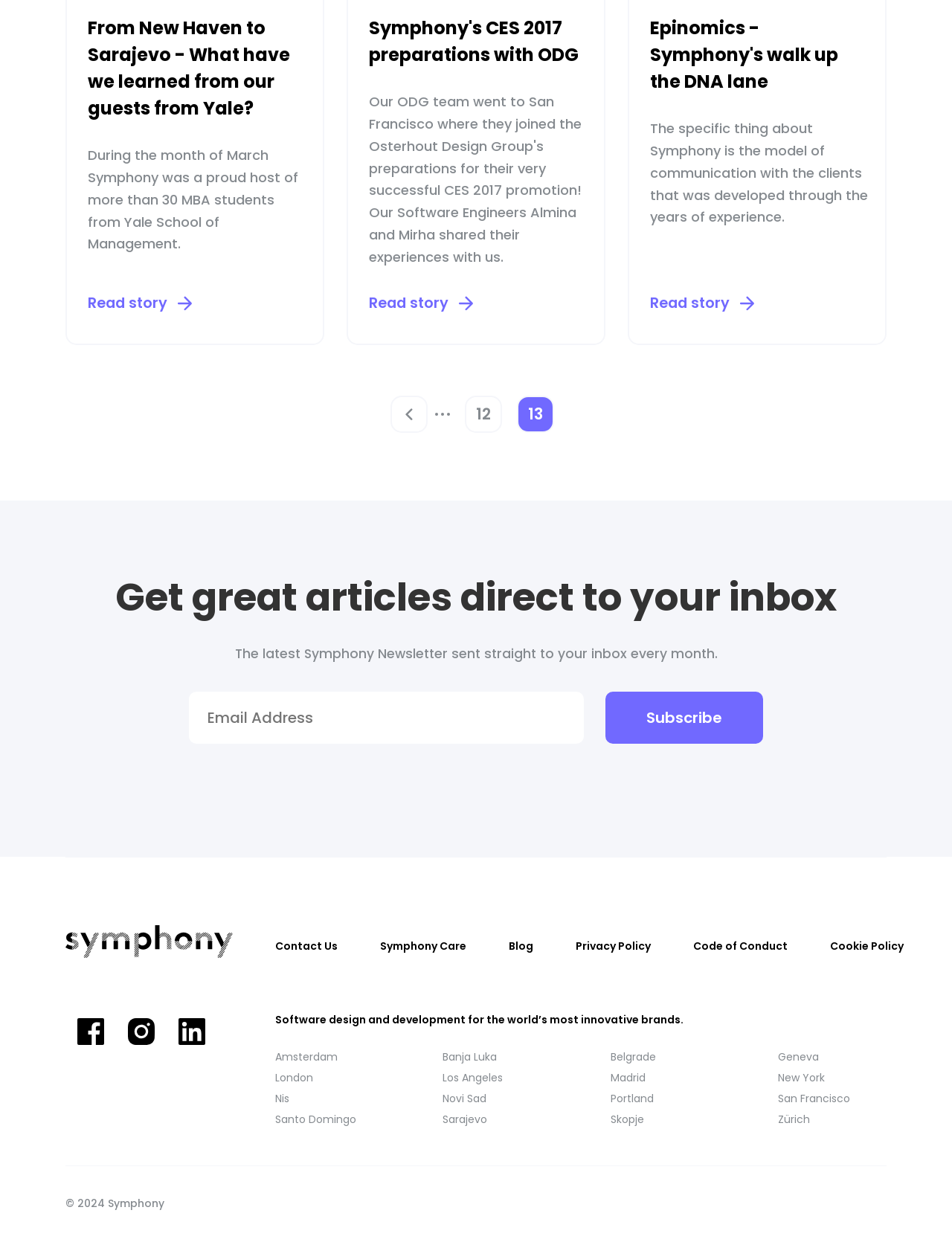Given the element description, predict the bounding box coordinates in the format (top-left x, top-left y, bottom-right x, bottom-right y), using floating point numbers between 0 and 1: parent_node: 12 aria-label="Previous page"

[0.41, 0.318, 0.449, 0.348]